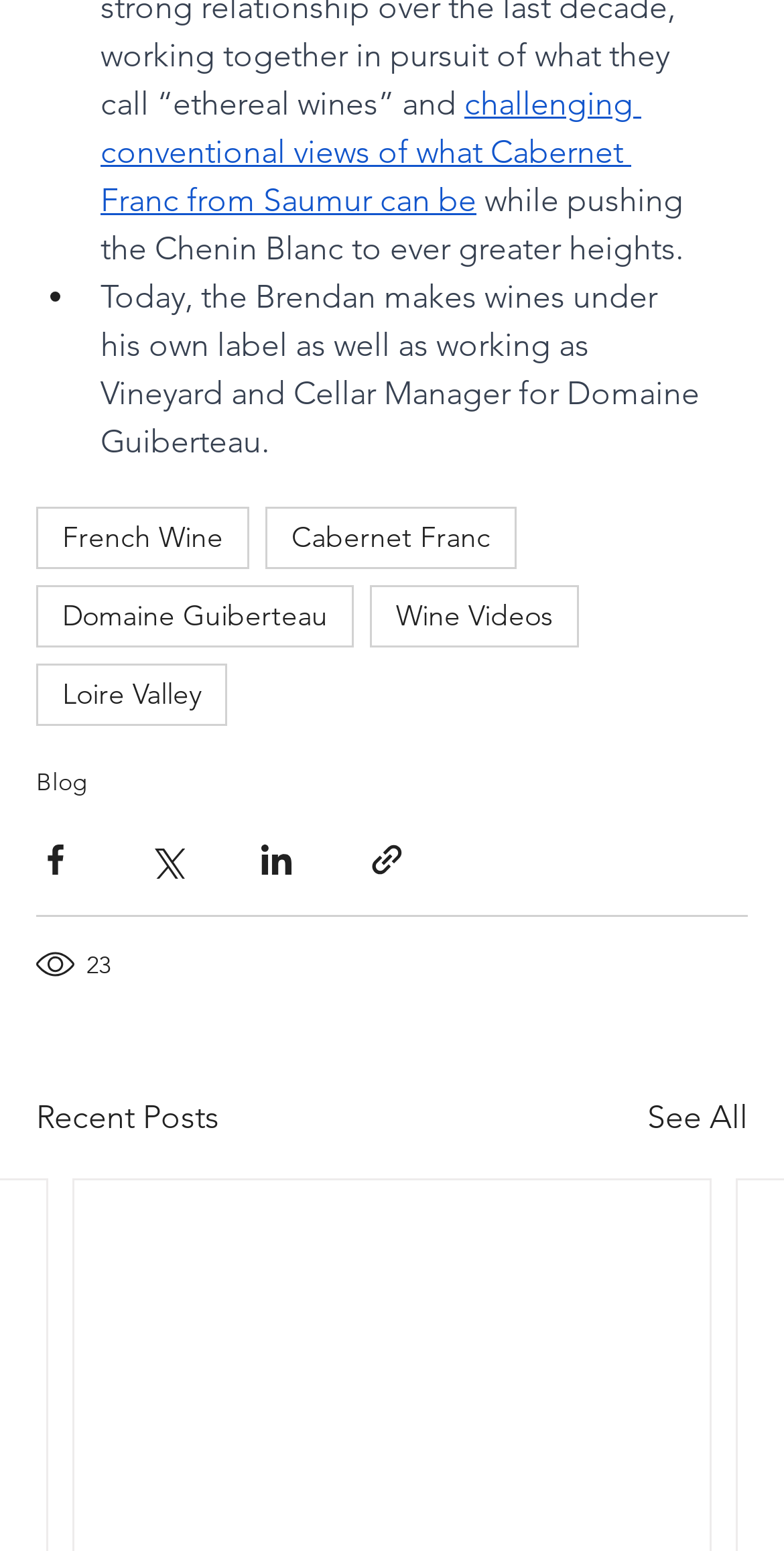Please determine the bounding box coordinates, formatted as (top-left x, top-left y, bottom-right x, bottom-right y), with all values as floating point numbers between 0 and 1. Identify the bounding box of the region described as: Cabernet Franc

[0.338, 0.327, 0.659, 0.367]